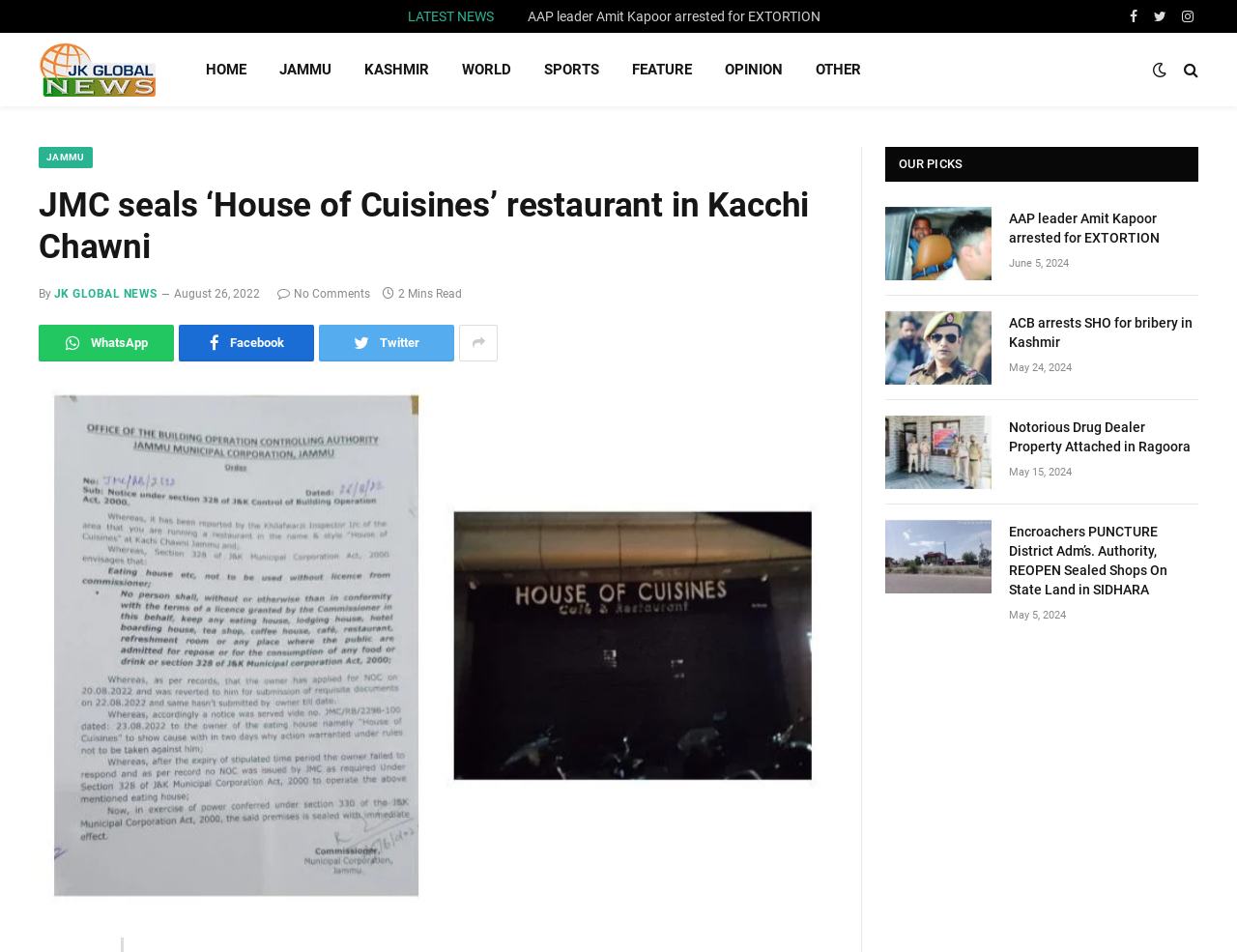What is the name of the restaurant sealed by JMC?
Refer to the image and respond with a one-word or short-phrase answer.

House of Cuisines